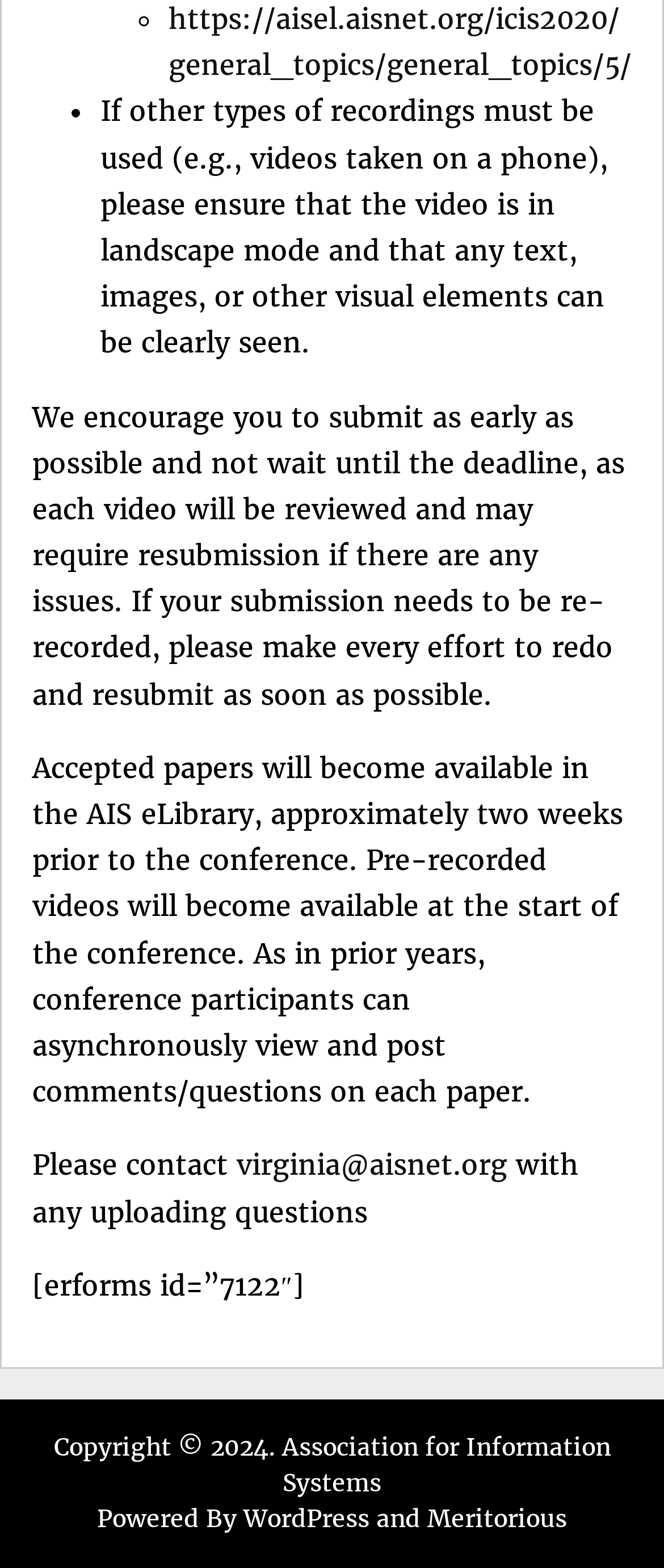Give a one-word or phrase response to the following question: Who should be contacted for uploading questions?

virginia@aisnet.org